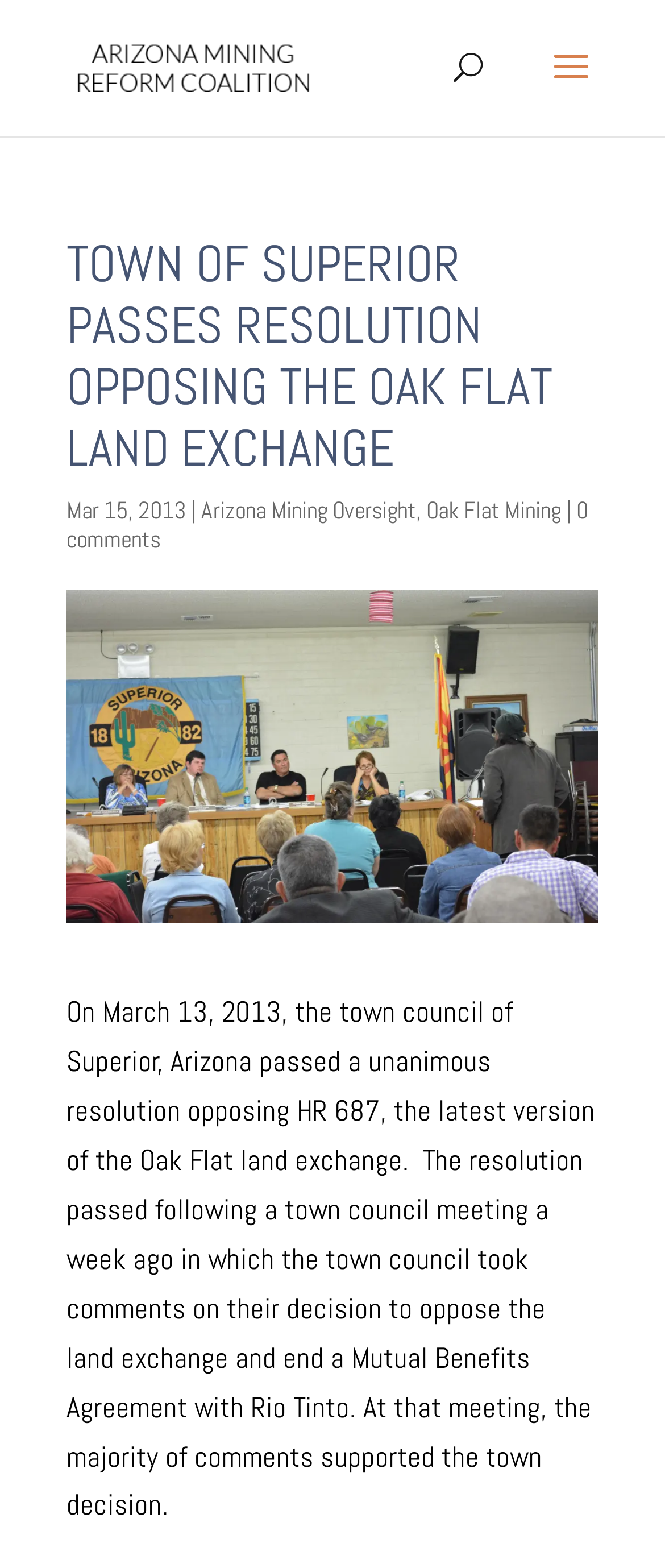Write an elaborate caption that captures the essence of the webpage.

The webpage is about the Town of Superior passing a resolution opposing the Oak Flat land exchange. At the top left of the page, there is a link to the "Arizona Mining Reform Coalition" accompanied by an image with the same name. Below this, there is a search bar that spans almost the entire width of the page. 

The main content of the page is headed by a large heading that reads "TOWN OF SUPERIOR PASSES RESOLUTION OPPOSING THE OAK FLAT LAND EXCHANGE", which is centered near the top of the page. Below this heading, there is a date "Mar 15, 2013" followed by a vertical line and then three links: "Arizona Mining Oversight", "Oak Flat Mining", and "0 comments". 

The main article begins below these links, describing the town council's unanimous resolution opposing HR 687, the latest version of the Oak Flat land exchange. The article explains that the resolution was passed after a town council meeting where the majority of comments supported the town's decision to oppose the land exchange and end a Mutual Benefits Agreement with Rio Tinto.